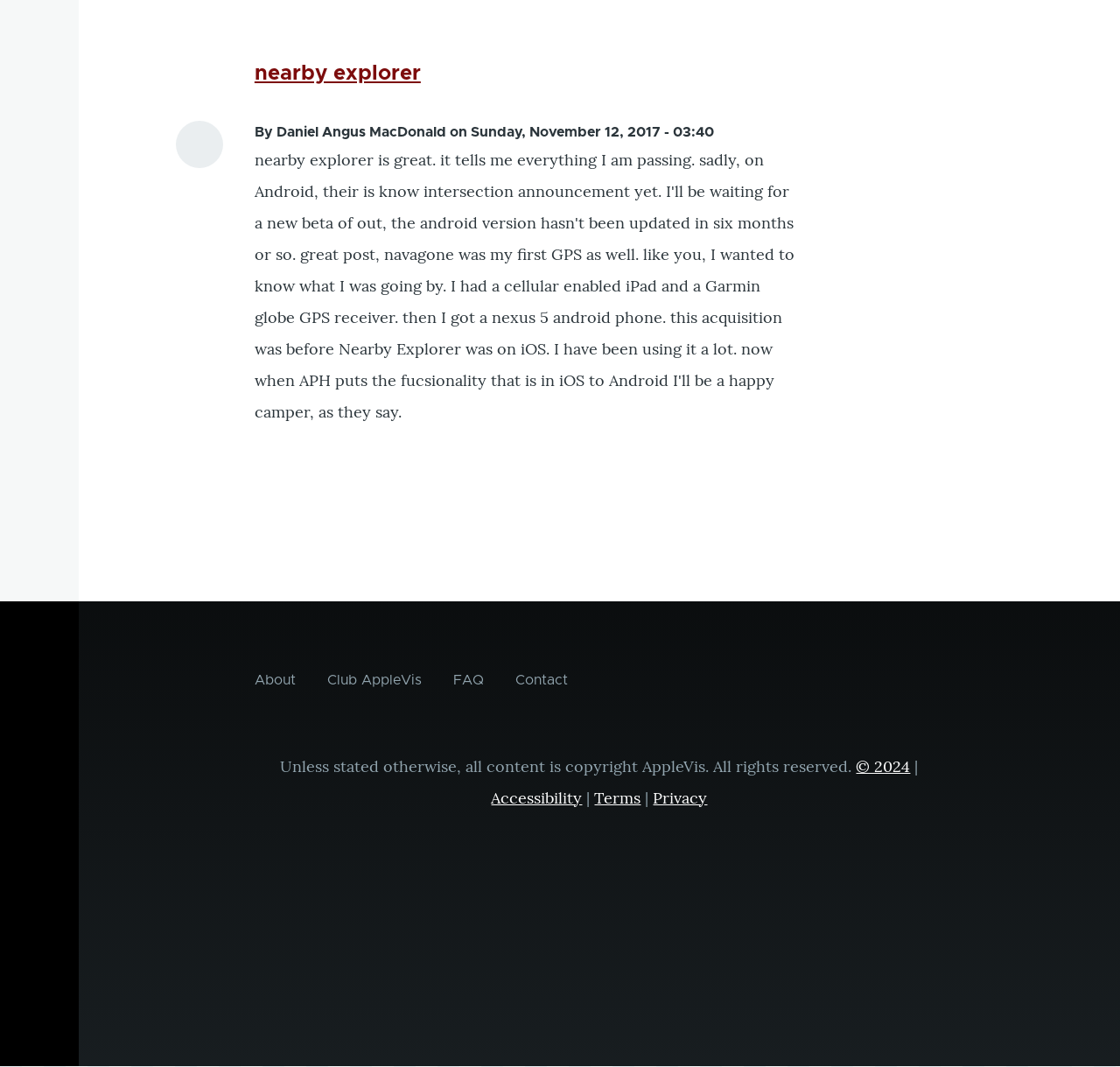What is the name of the person who created this webpage?
Based on the image, provide a one-word or brief-phrase response.

Daniel Angus MacDonald